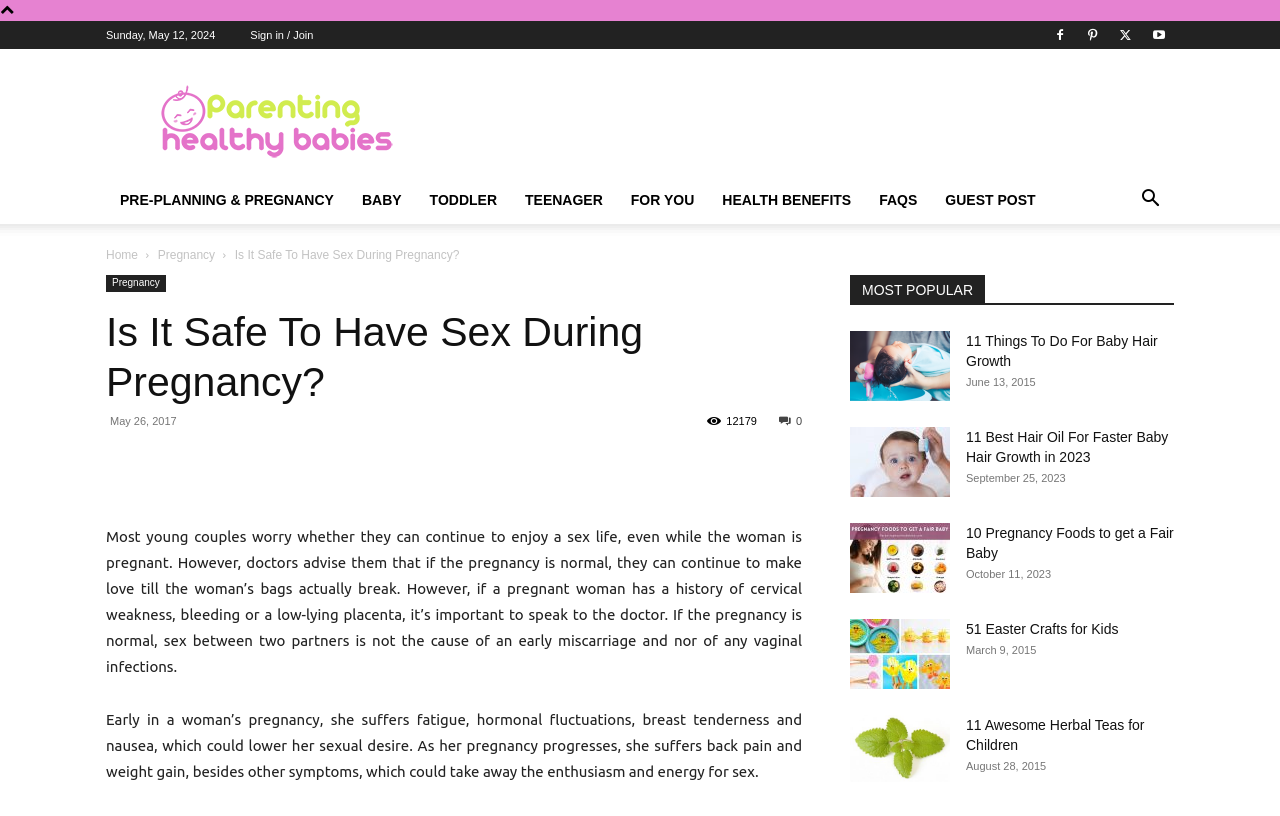Can you find the bounding box coordinates for the UI element given this description: "REQUEST INFORMATION"? Provide the coordinates as four float numbers between 0 and 1: [left, top, right, bottom].

None